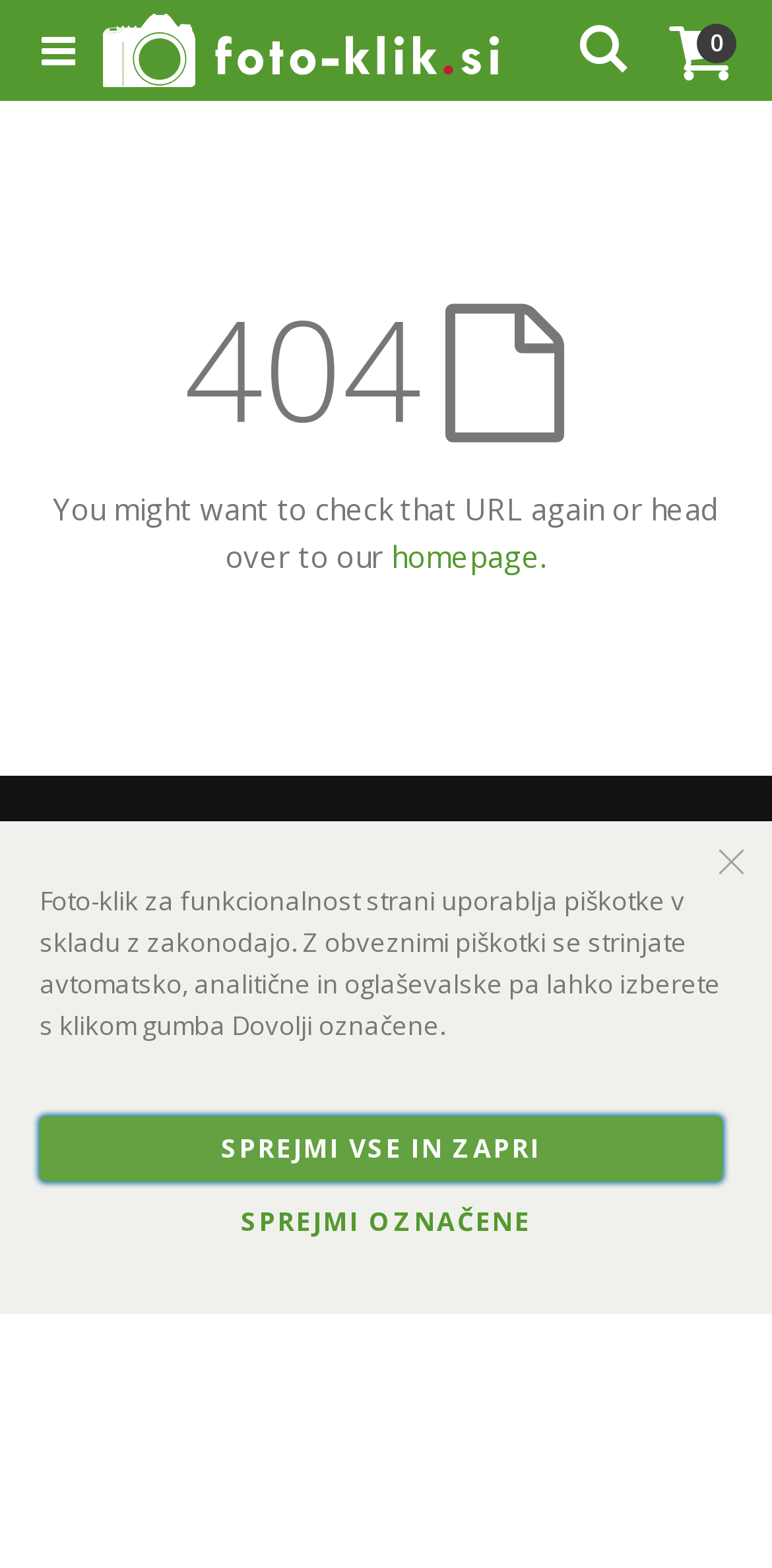Locate the bounding box coordinates of the clickable element to fulfill the following instruction: "Click the 'Foto-klik' link". Provide the coordinates as four float numbers between 0 and 1 in the format [left, top, right, bottom].

[0.133, 0.008, 0.645, 0.055]